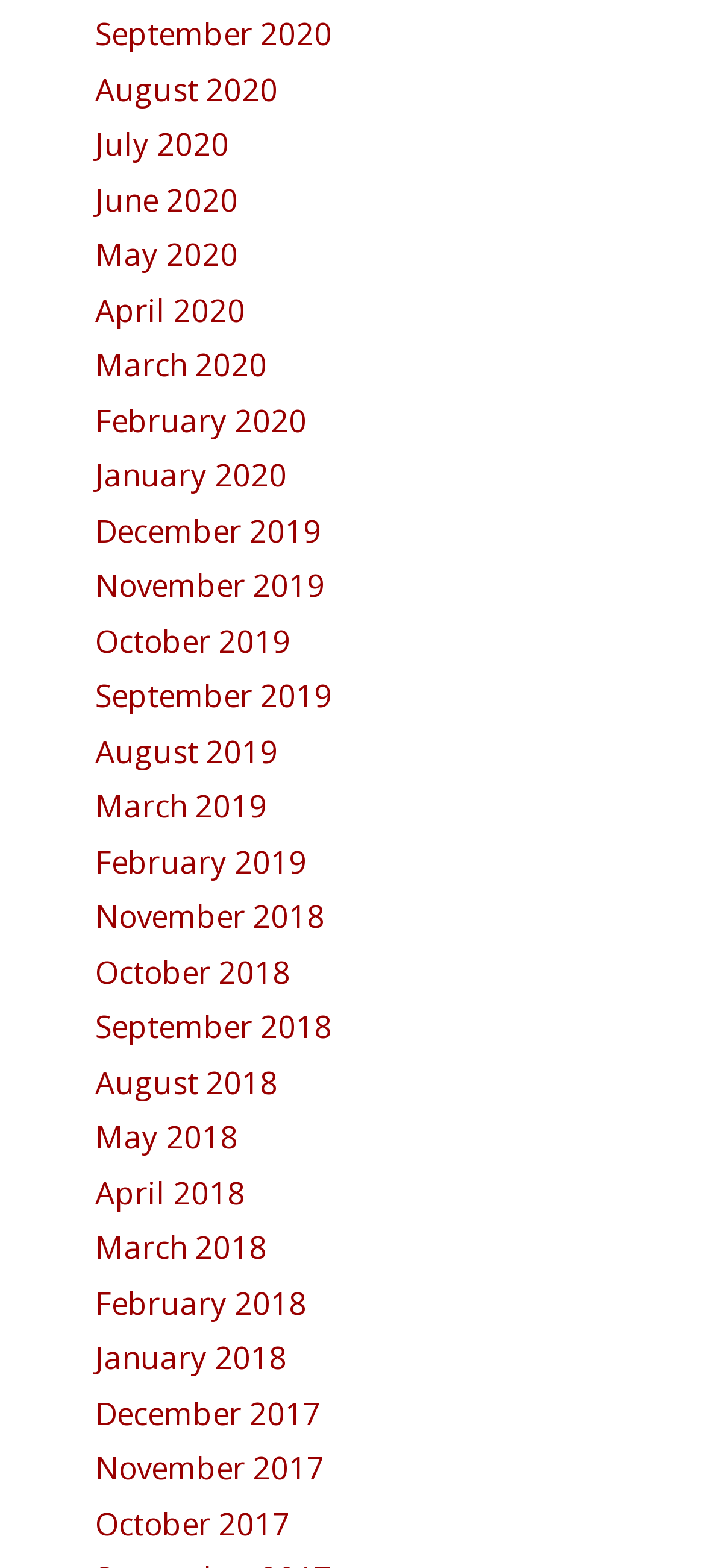Identify the bounding box coordinates of the area that should be clicked in order to complete the given instruction: "Click the Close dialog button". The bounding box coordinates should be four float numbers between 0 and 1, i.e., [left, top, right, bottom].

None